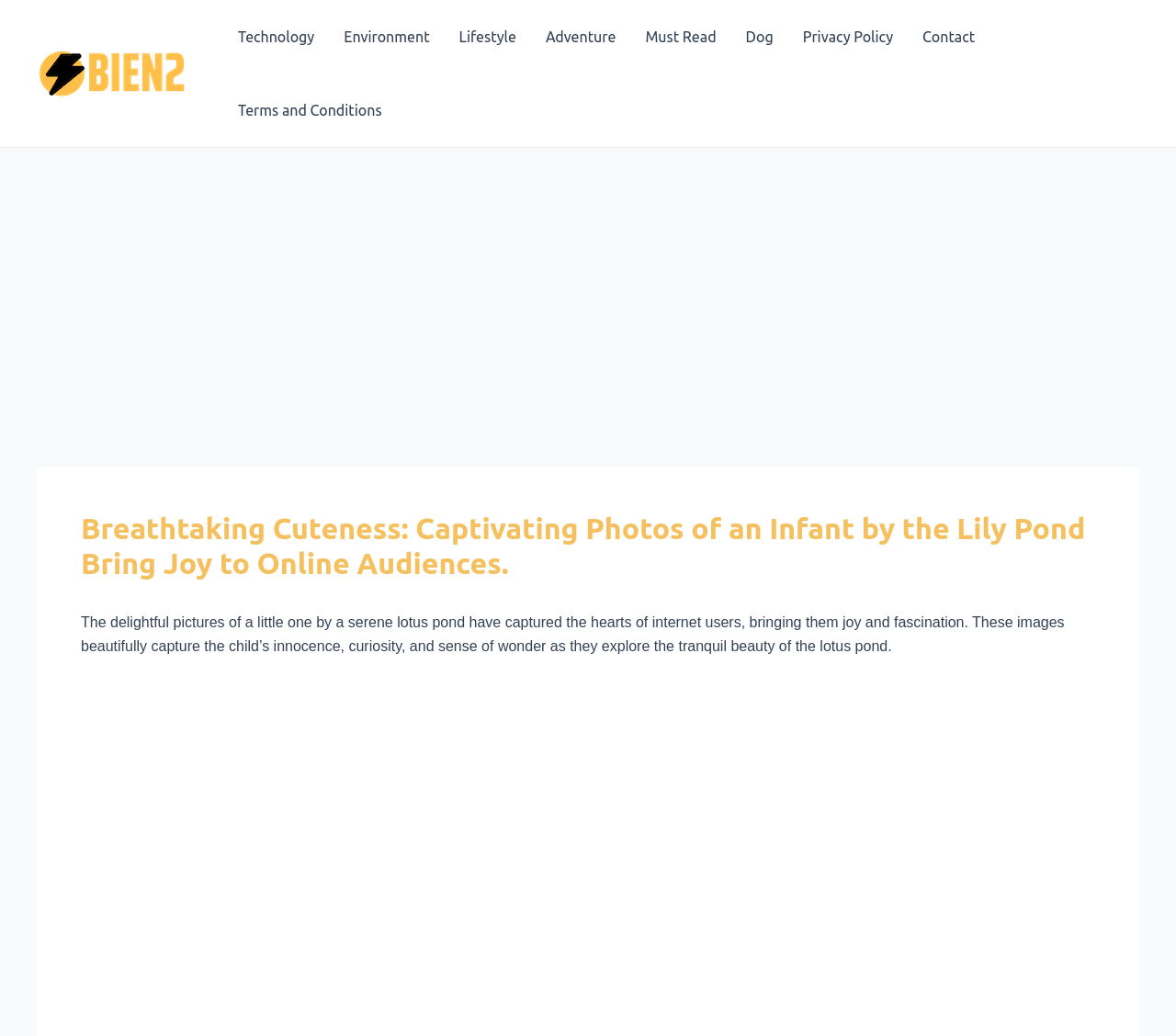Please provide the bounding box coordinate of the region that matches the element description: Terms and Conditions. Coordinates should be in the format (top-left x, top-left y, bottom-right x, bottom-right y) and all values should be between 0 and 1.

[0.19, 0.071, 0.337, 0.142]